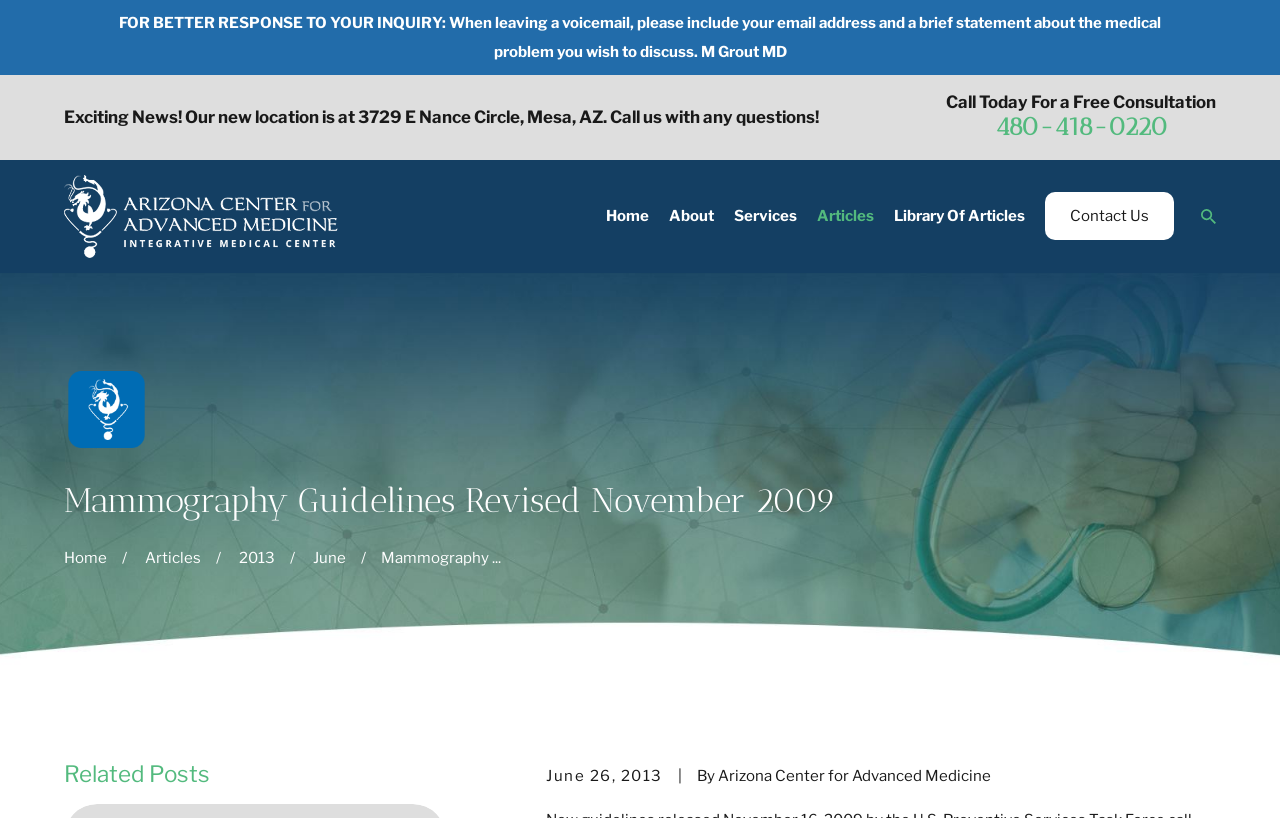Provide a brief response to the question below using a single word or phrase: 
What is the phone number to call for a free consultation?

480-418-0220